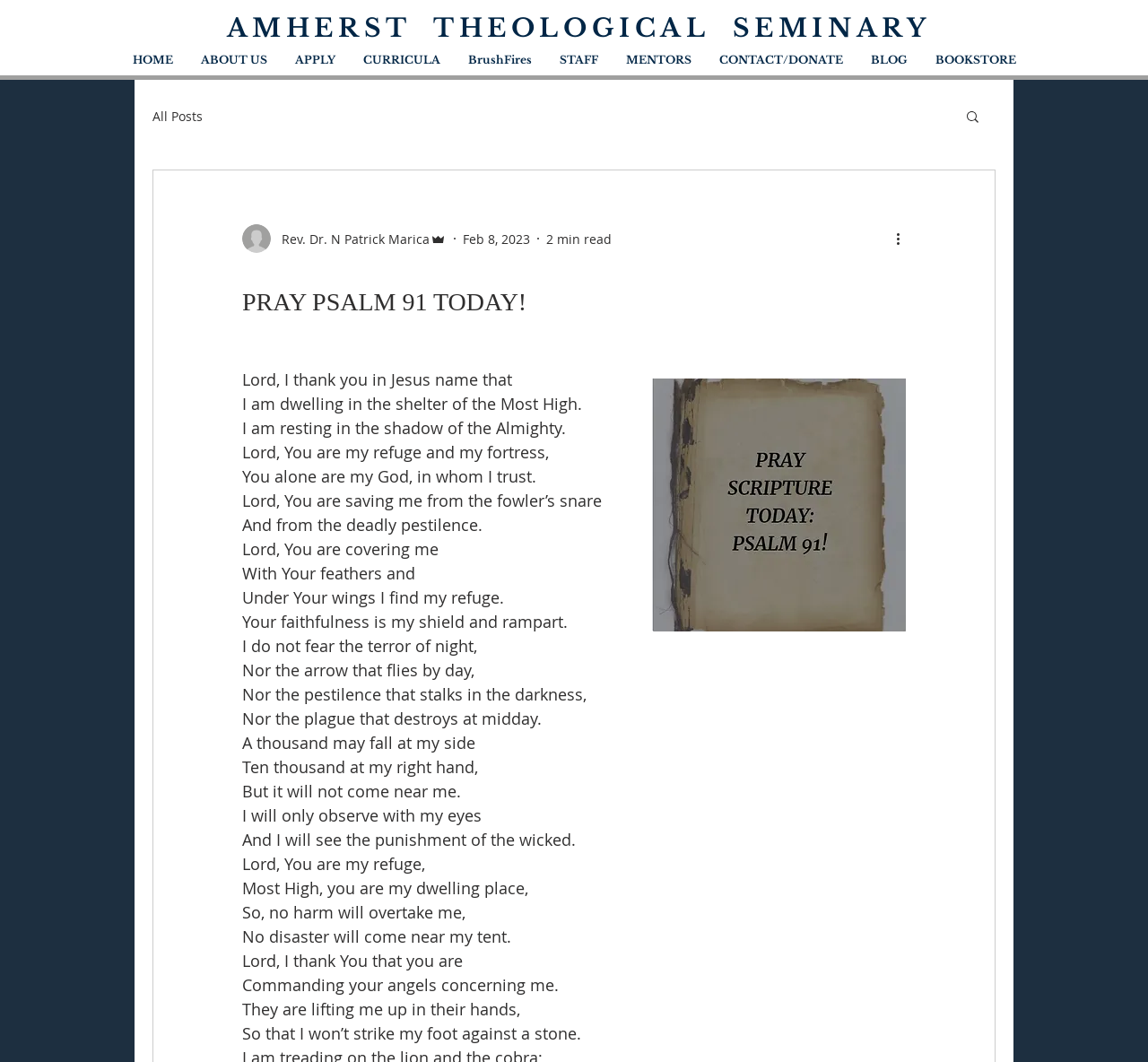Determine the bounding box coordinates of the region that needs to be clicked to achieve the task: "Click the 'More actions' button".

[0.778, 0.215, 0.797, 0.235]